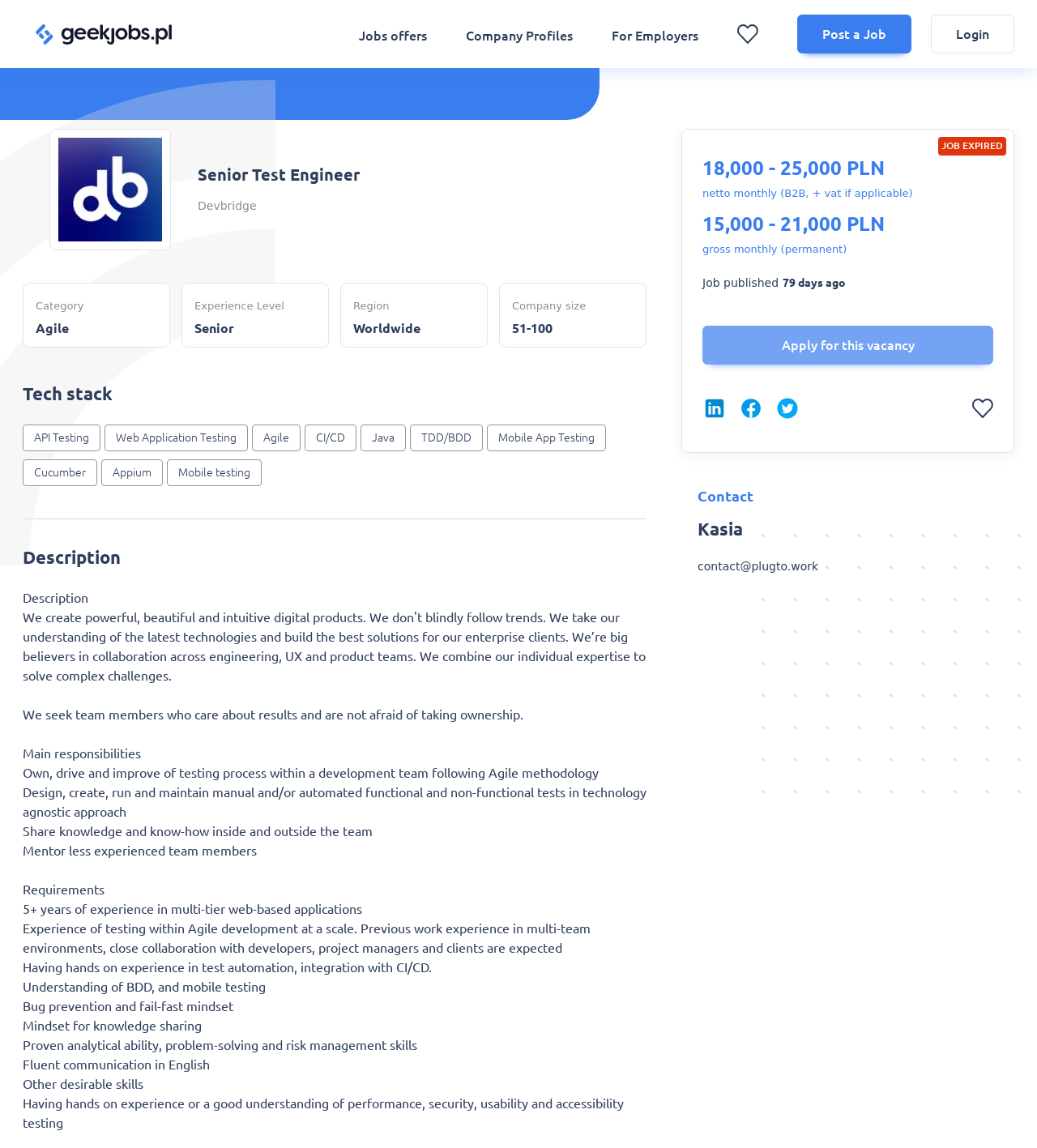Give a succinct answer to this question in a single word or phrase: 
What is the experience level required for the job?

Senior